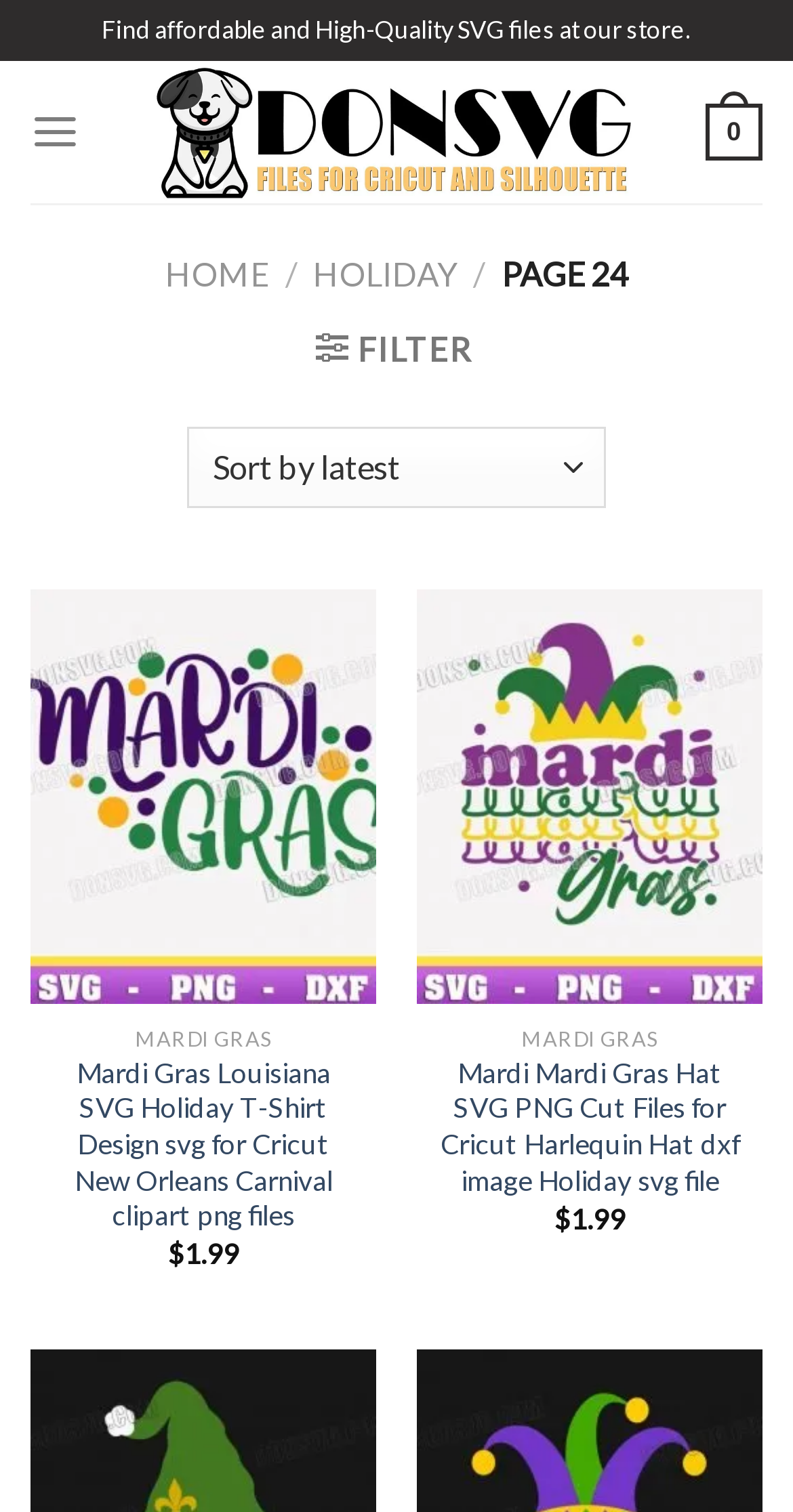Find the bounding box coordinates of the clickable region needed to perform the following instruction: "Click on the 'Menu' link". The coordinates should be provided as four float numbers between 0 and 1, i.e., [left, top, right, bottom].

[0.038, 0.054, 0.101, 0.12]